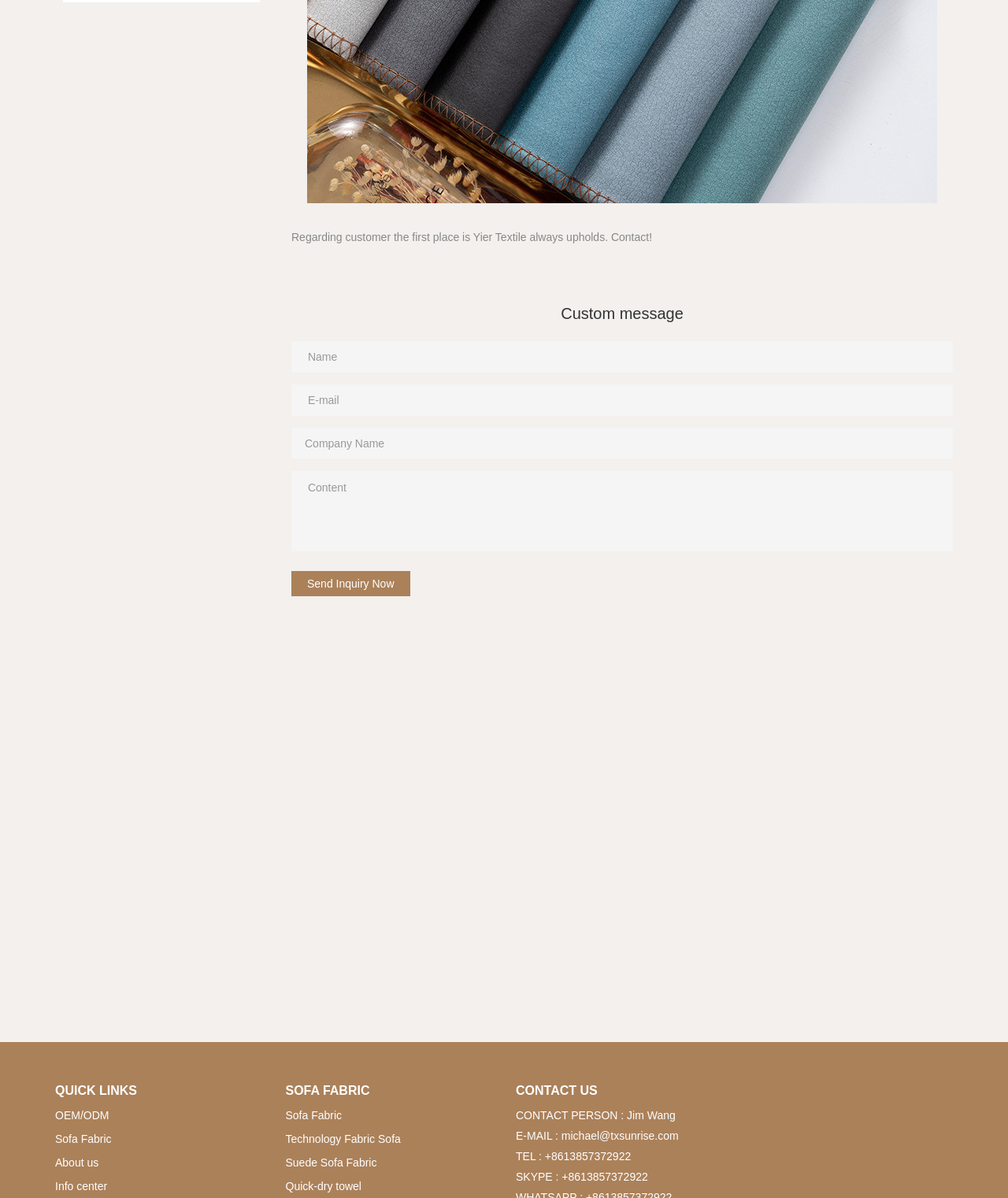What is the company's email address?
From the image, respond with a single word or phrase.

michael@txsunrise.com